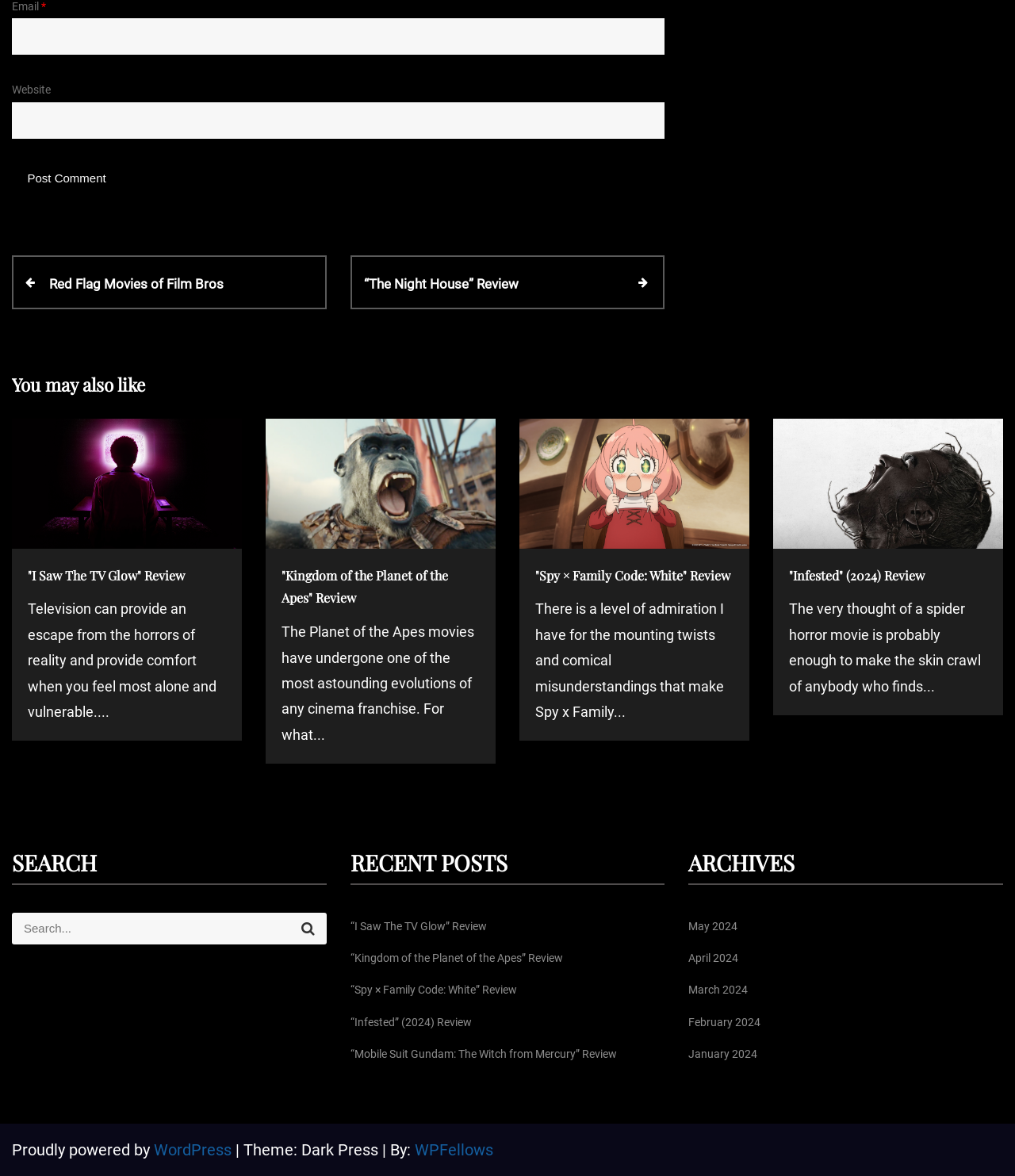Provide a brief response using a word or short phrase to this question:
What is the title of the first post under 'Posts'?

Red Flag Movies of Film Bros